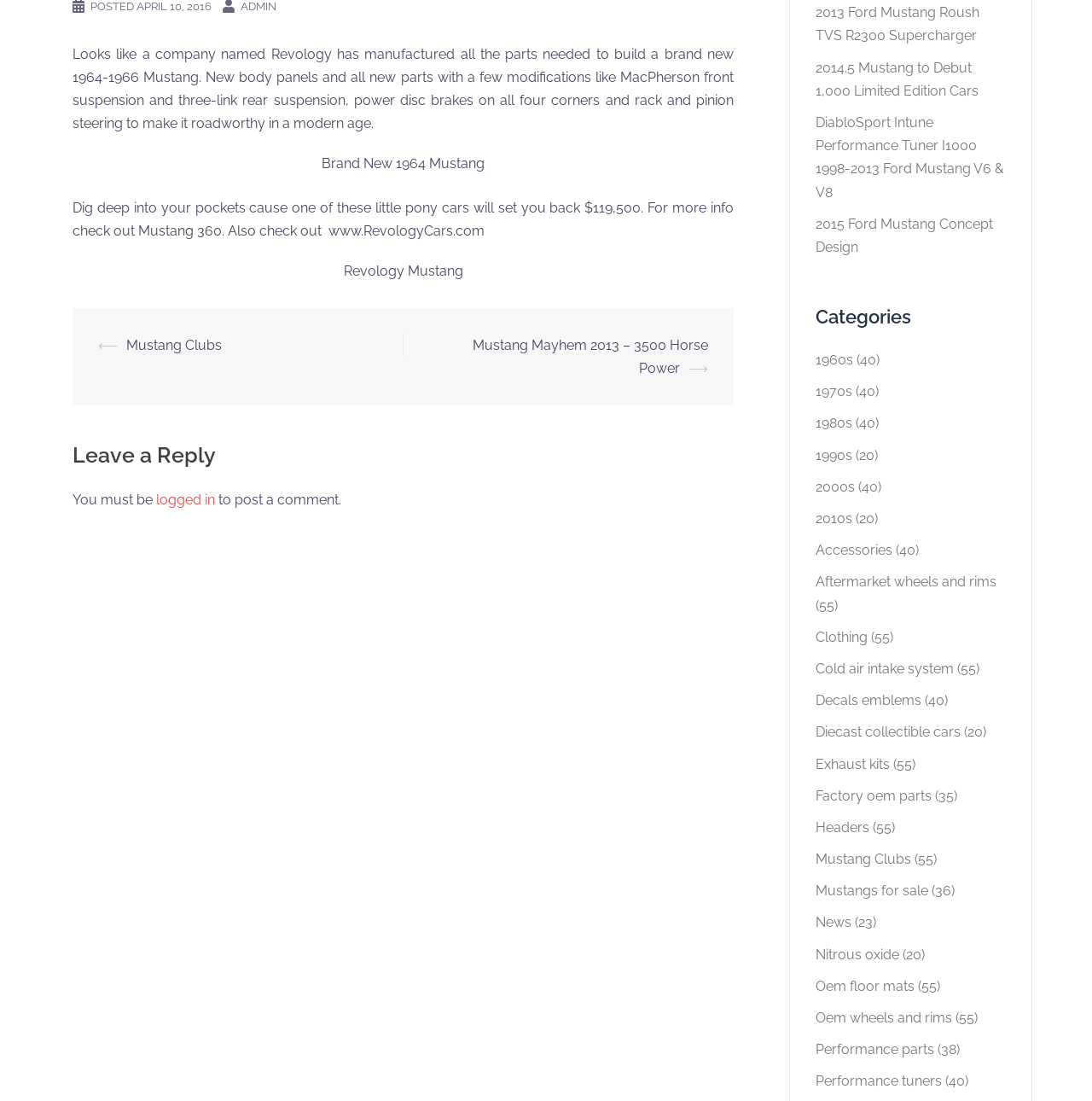Using the element description: "2015 Ford Mustang Concept Design", determine the bounding box coordinates for the specified UI element. The coordinates should be four float numbers between 0 and 1, [left, top, right, bottom].

[0.747, 0.196, 0.909, 0.232]